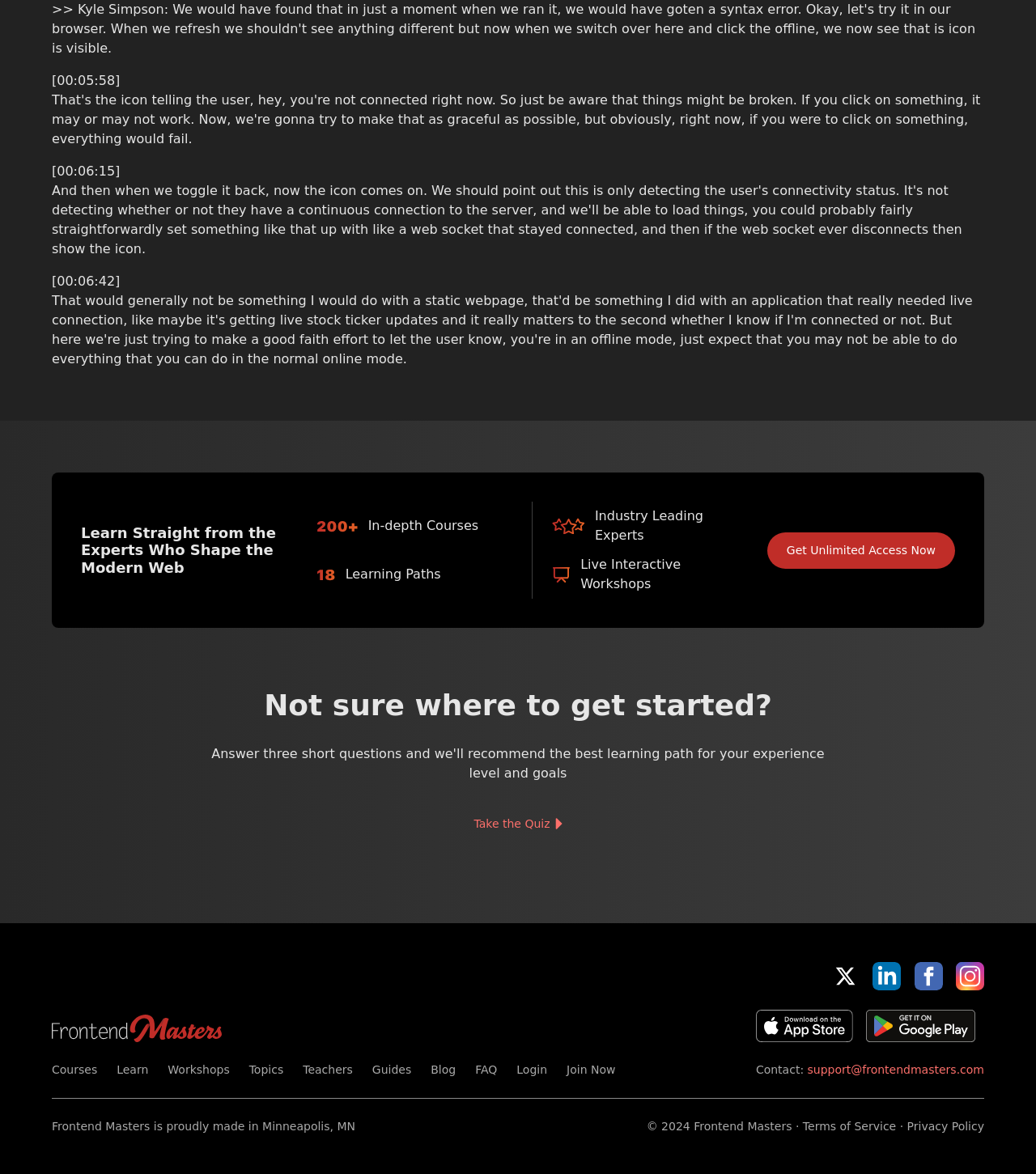Identify the bounding box coordinates of the element that should be clicked to fulfill this task: "View Courses". The coordinates should be provided as four float numbers between 0 and 1, i.e., [left, top, right, bottom].

[0.05, 0.905, 0.094, 0.916]